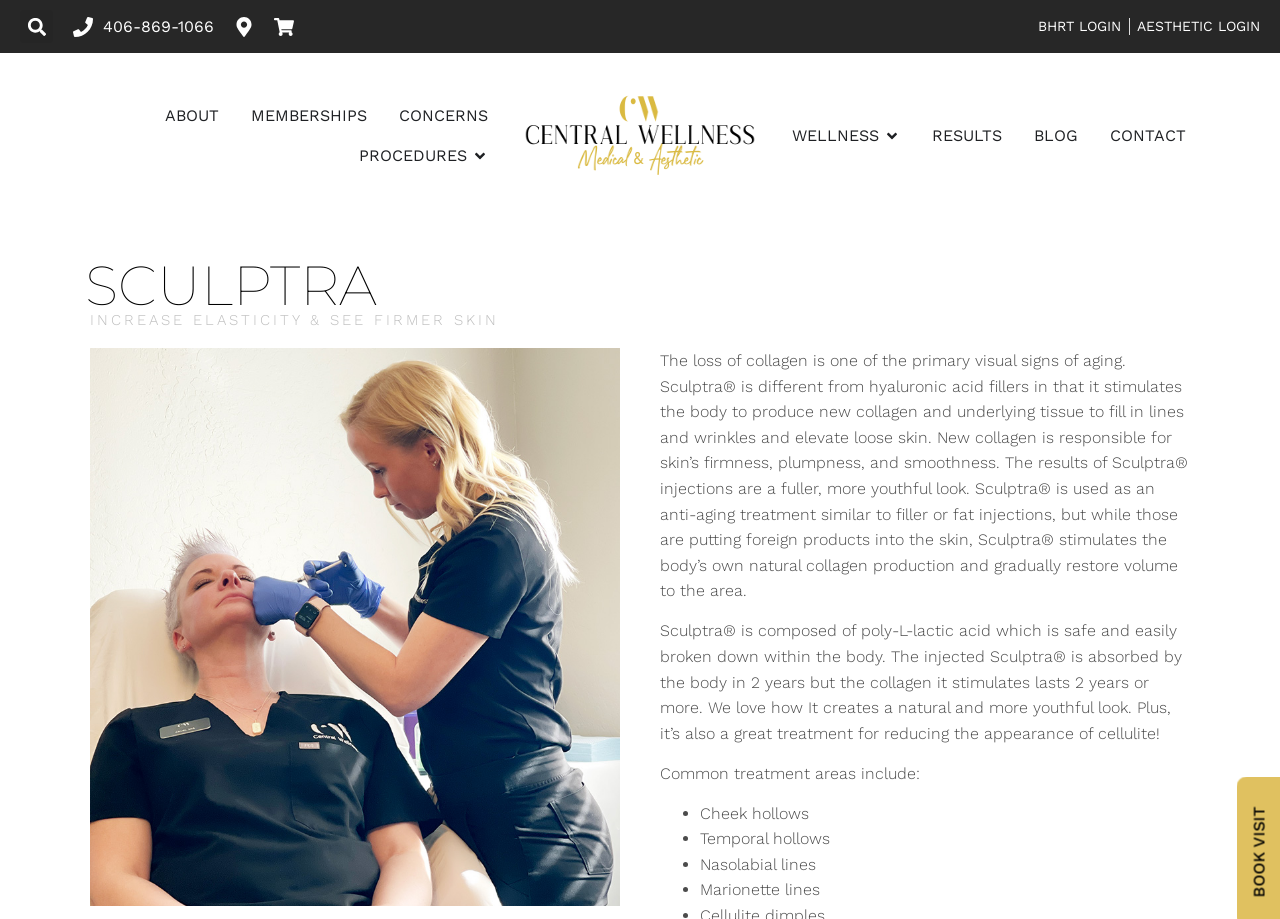What is the composition of Sculptra?
Please respond to the question with as much detail as possible.

According to the webpage, Sculptra is composed of poly-L-lactic acid, which is safe and easily broken down within the body.